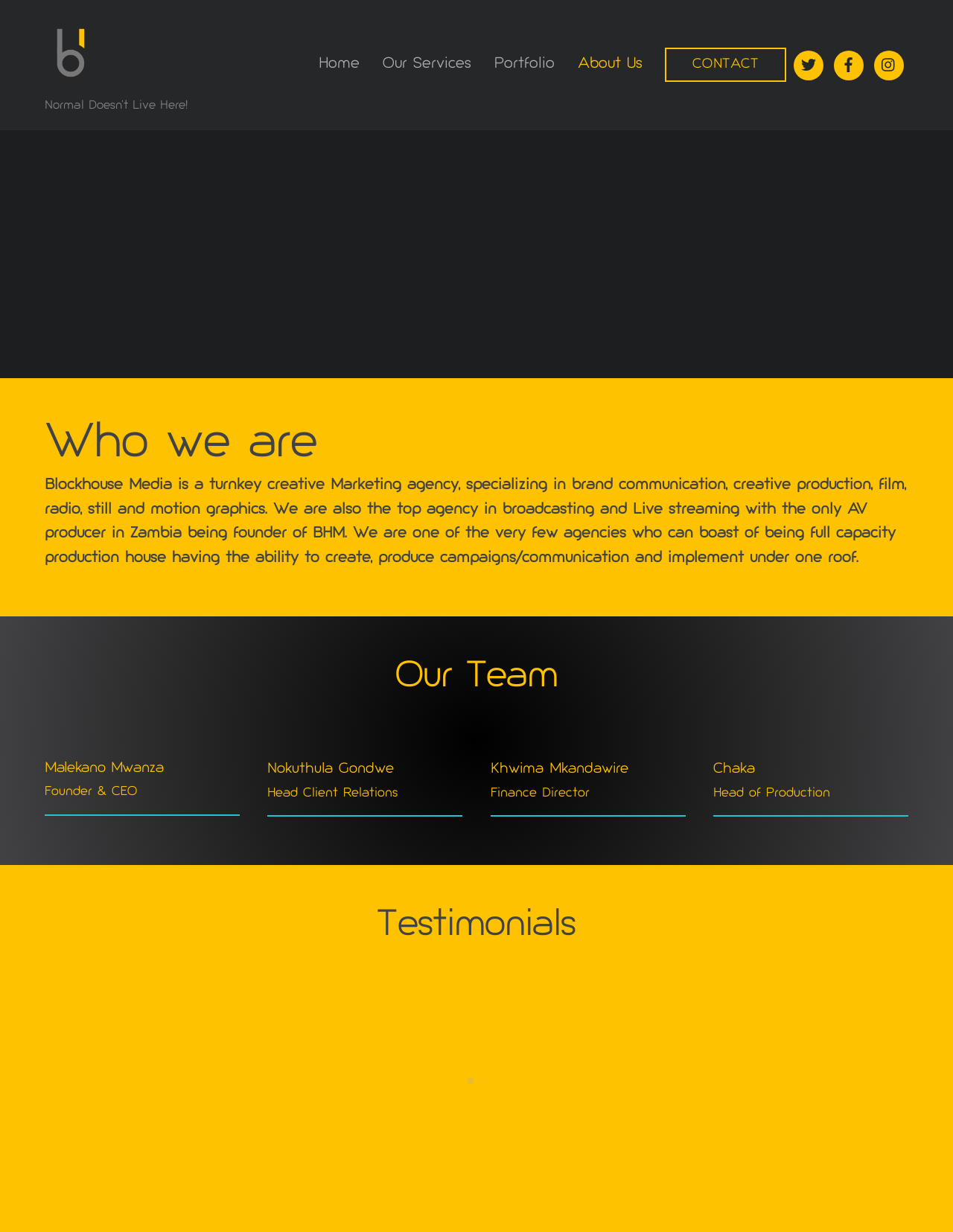Locate the UI element described as follows: "Normal Doesn’t Live Here!". Return the bounding box coordinates as four float numbers between 0 and 1 in the order [left, top, right, bottom].

[0.047, 0.081, 0.197, 0.091]